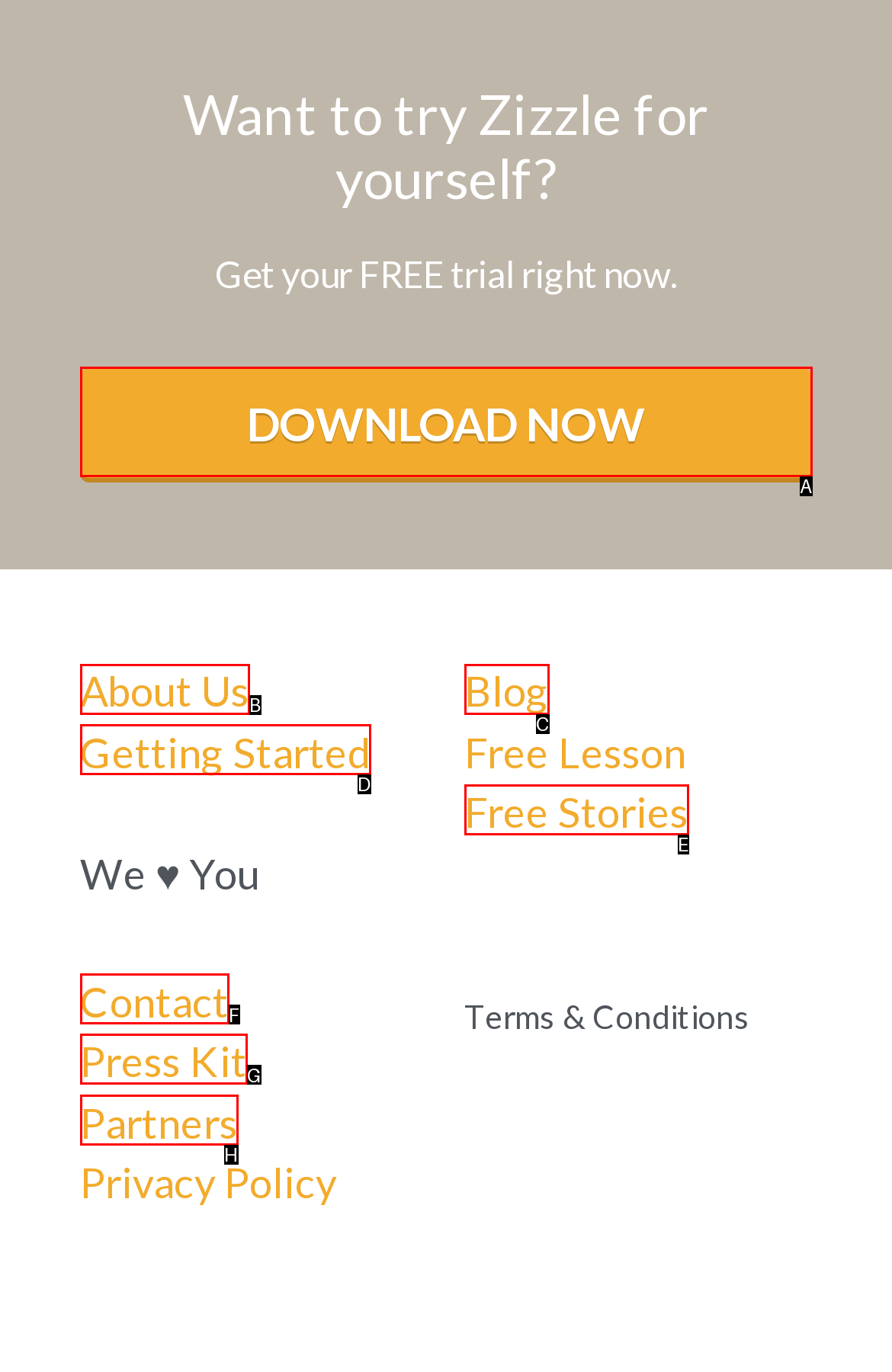Find the option that matches this description: alt="Therapeutic Solutions International, Inc."
Provide the matching option's letter directly.

None